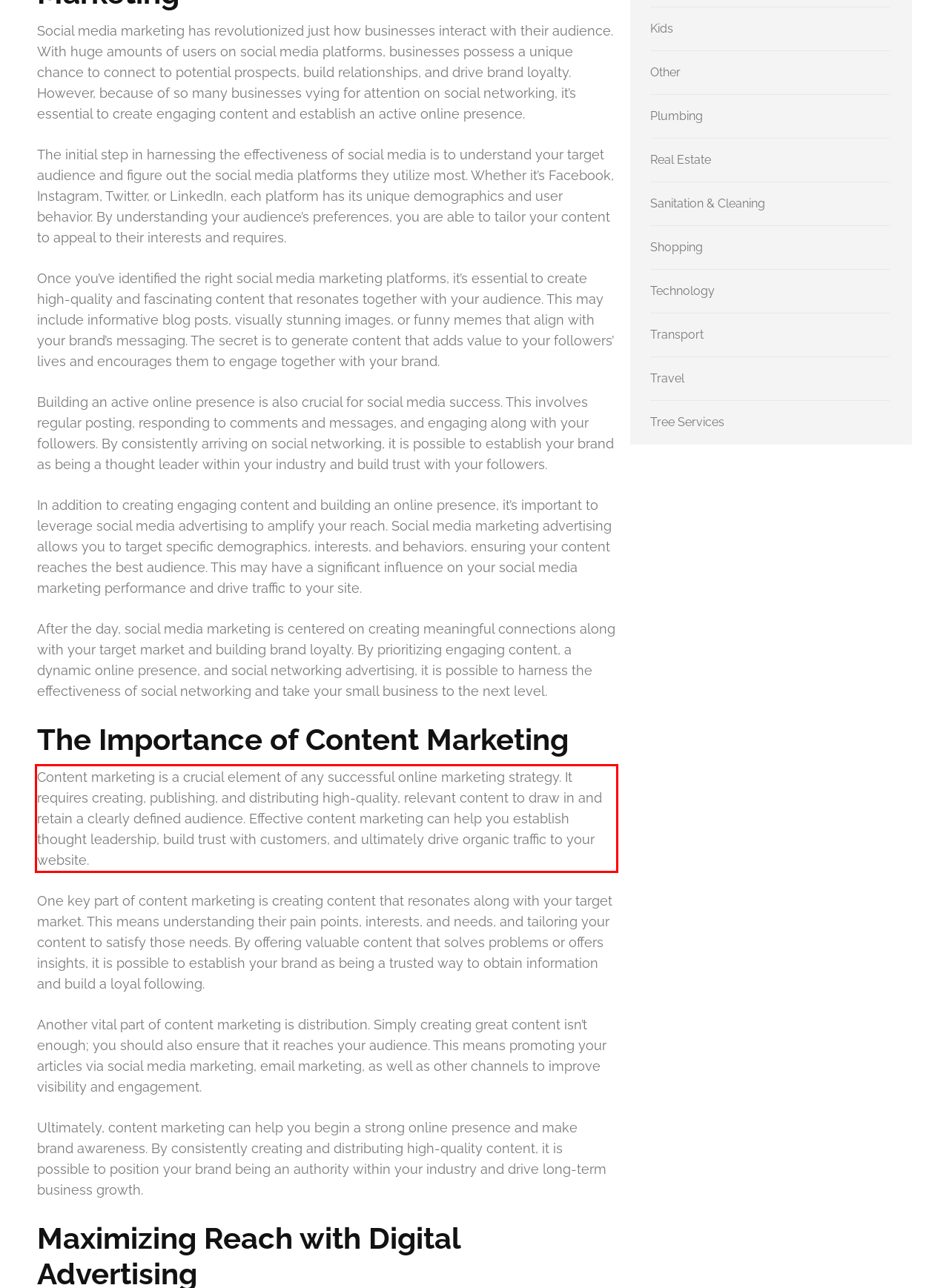Locate the red bounding box in the provided webpage screenshot and use OCR to determine the text content inside it.

Content marketing is a crucial element of any successful online marketing strategy. It requires creating, publishing, and distributing high-quality, relevant content to draw in and retain a clearly defined audience. Effective content marketing can help you establish thought leadership, build trust with customers, and ultimately drive organic traffic to your website.